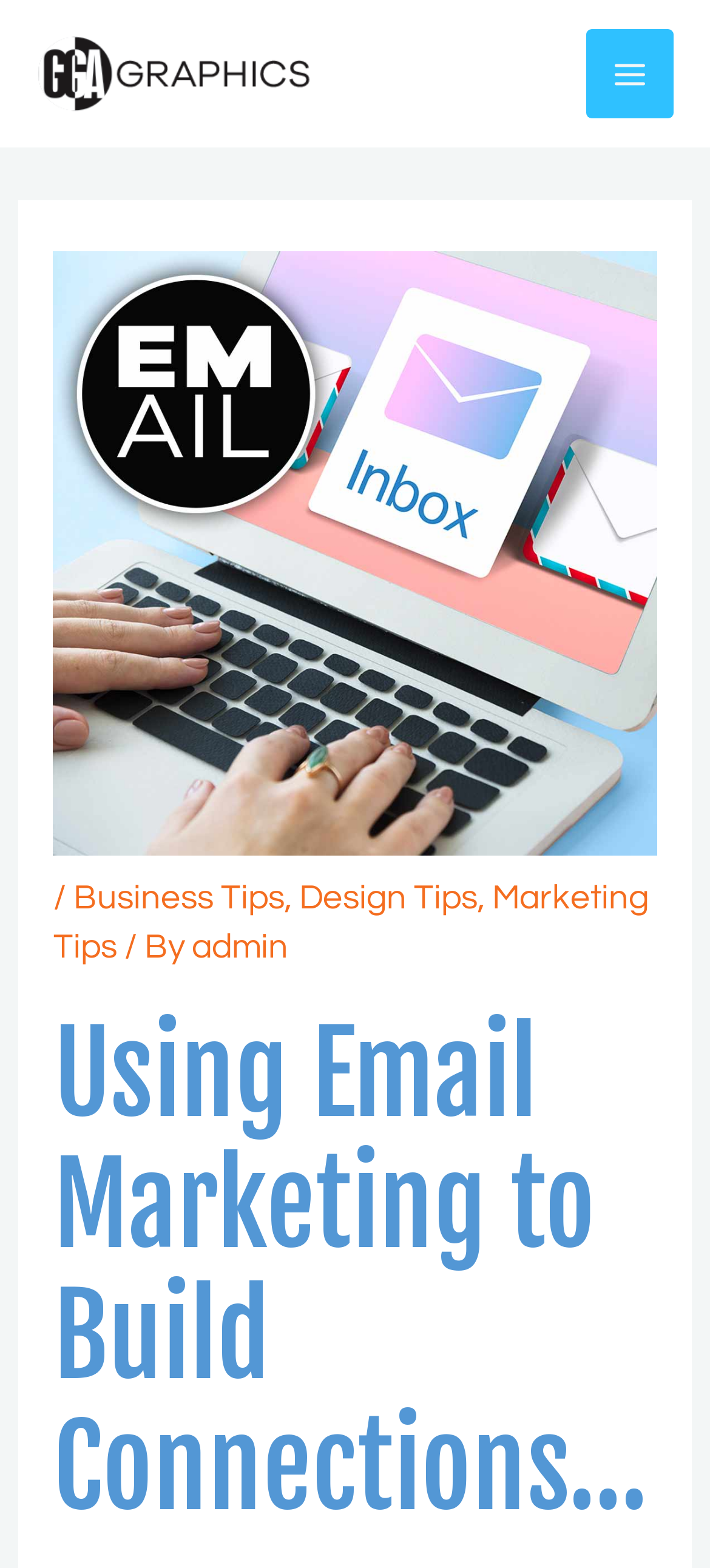Provide an in-depth caption for the elements present on the webpage.

The webpage is about a business tip on using email marketing to build connections, provided by GGA Graphics. At the top left corner, there is a link to GGA Graphics accompanied by an image with the same name. On the top right corner, there is a button labeled "Main Menu" with an image beside it.

Below the top section, there is a header area that spans almost the entire width of the page. Within this area, there is a large image related to the business tip, followed by a series of links and text. The links include "Business Tips", "Design Tips", and "Marketing Tips", which are separated by commas. There is also a link to the author, "admin", preceded by the text "/ By".

The main content of the page is headed by a heading that summarizes the business tip, "Using Email Marketing to Build Connections…", which occupies a significant portion of the page.